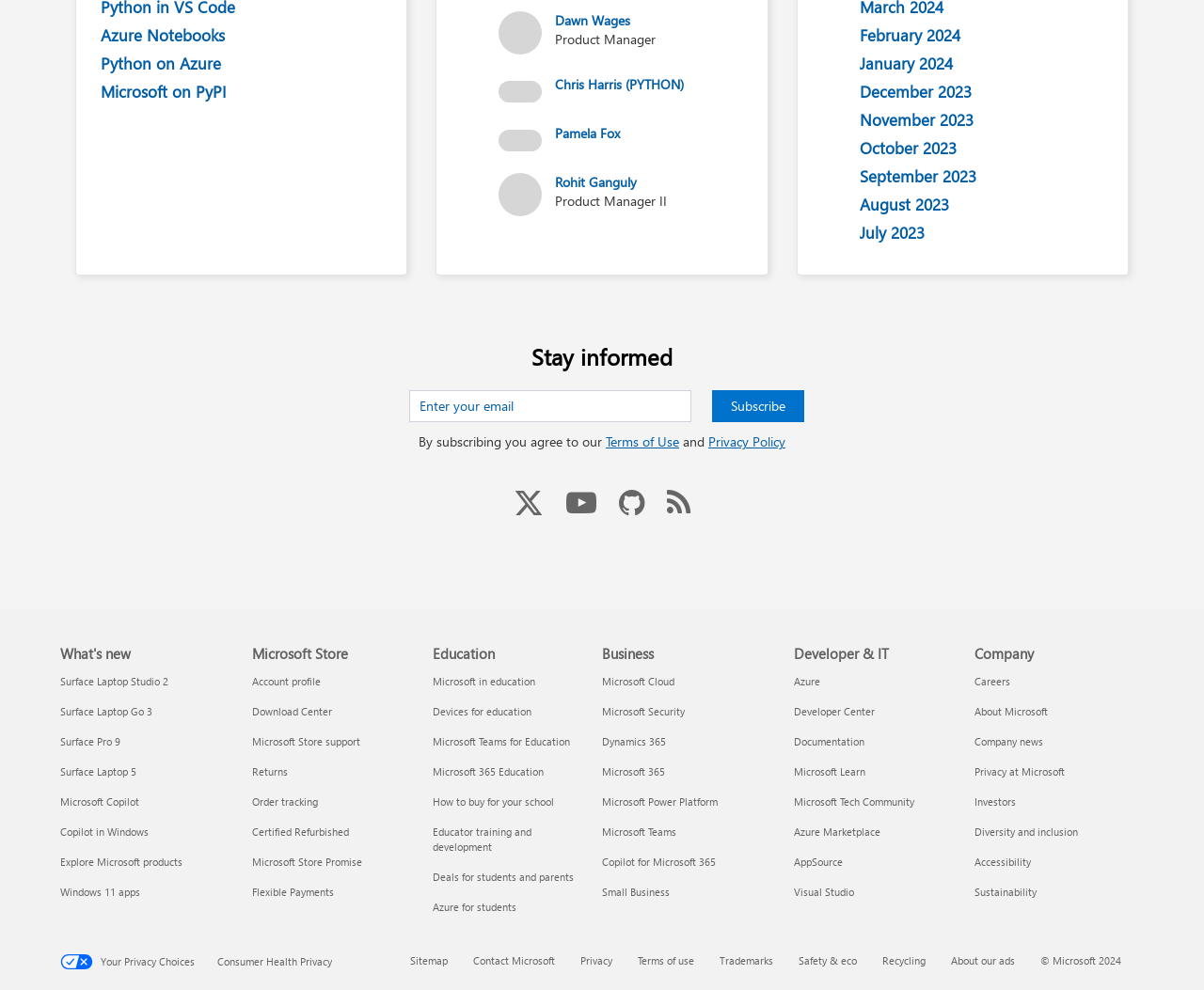Locate the bounding box coordinates of the area where you should click to accomplish the instruction: "Explore Microsoft products What's new".

[0.05, 0.864, 0.152, 0.878]